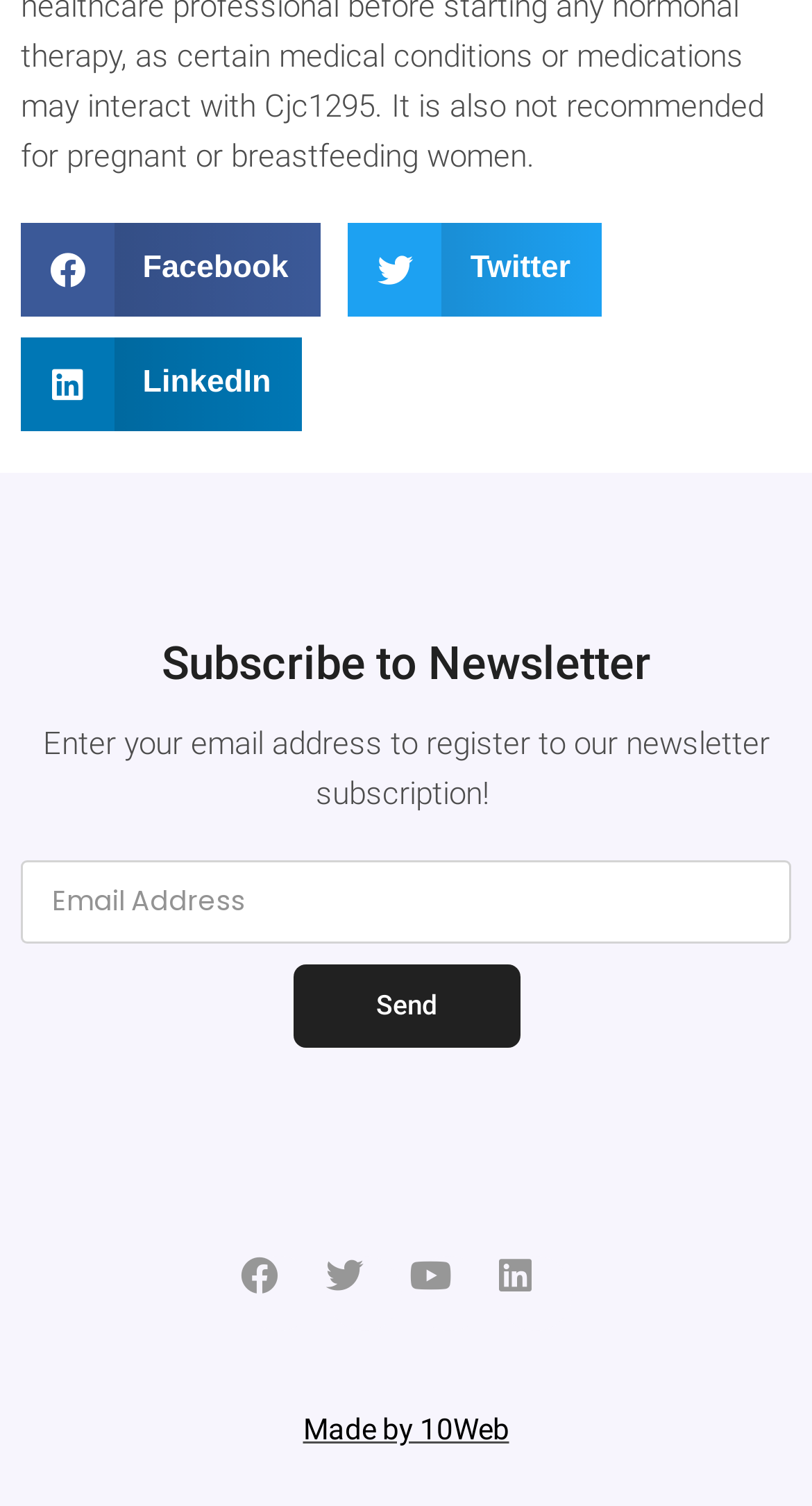Using the information in the image, give a comprehensive answer to the question: 
What is the topic of the newsletter subscription?

The webpage does not explicitly mention the topic or theme of the newsletter subscription, only that it is a newsletter subscription. Therefore, it is not possible to determine the topic of the newsletter based on the given information.